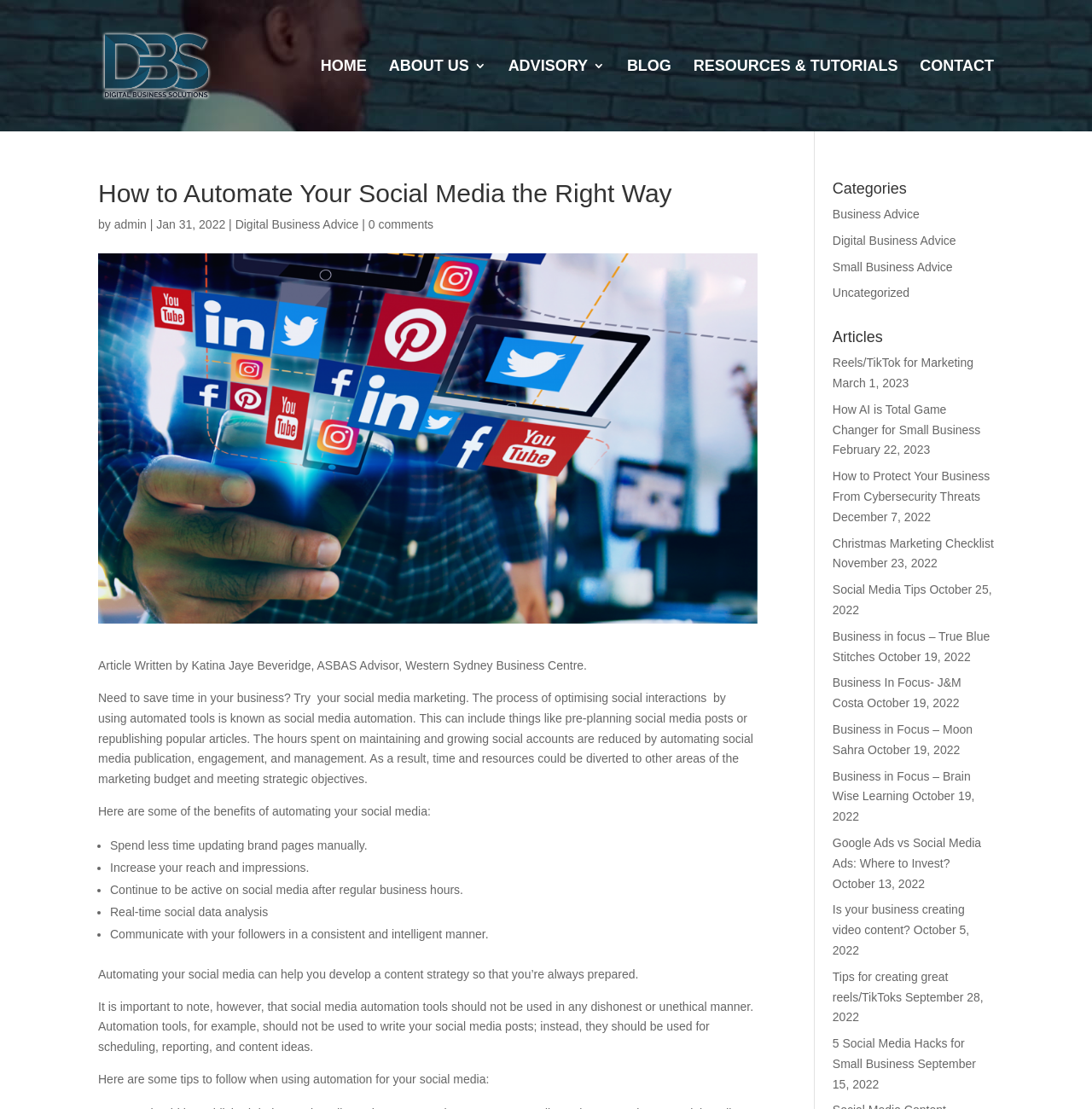Pinpoint the bounding box coordinates of the clickable element to carry out the following instruction: "Check the article Reels/TikTok for Marketing."

[0.762, 0.321, 0.891, 0.333]